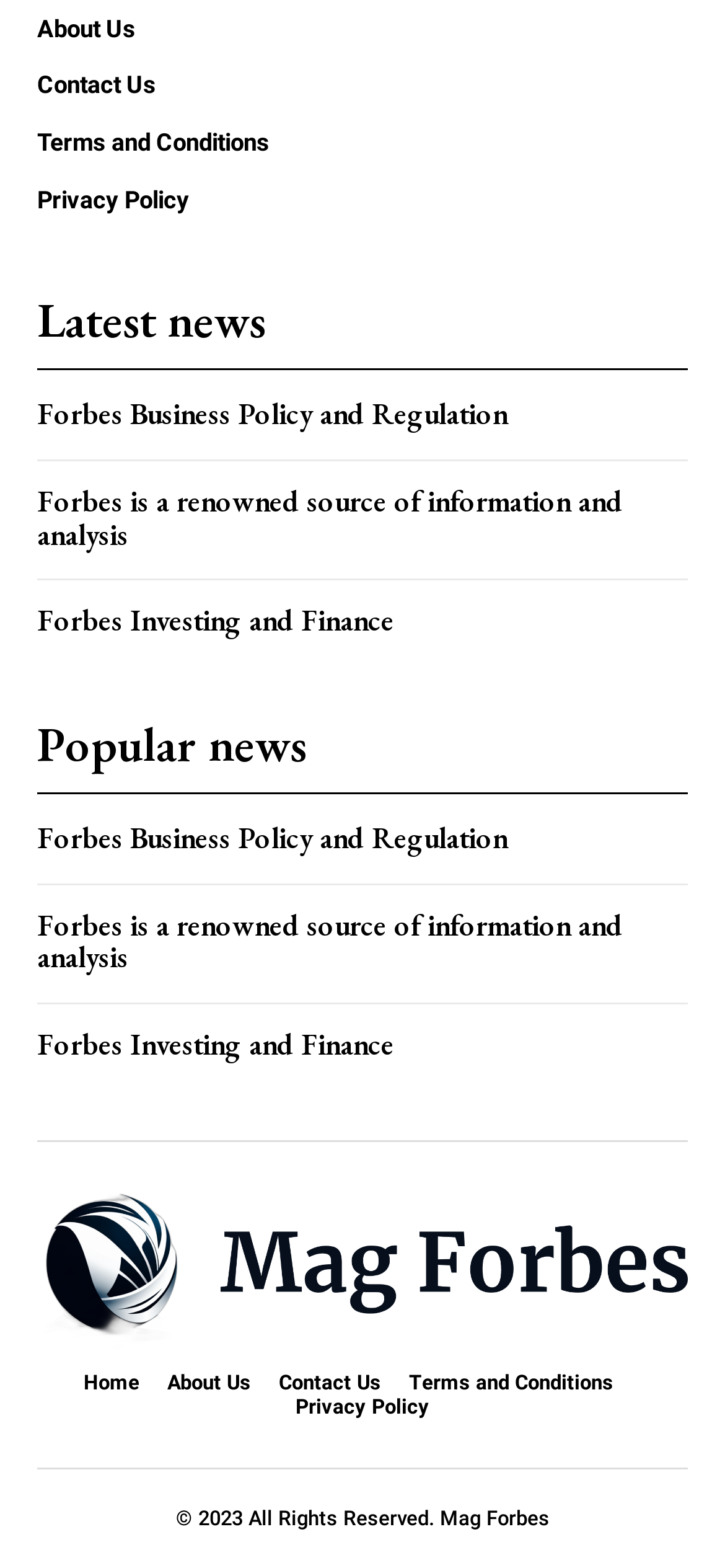Identify the bounding box of the HTML element described here: "Forbes Business Policy and Regulation". Provide the coordinates as four float numbers between 0 and 1: [left, top, right, bottom].

[0.051, 0.252, 0.7, 0.277]